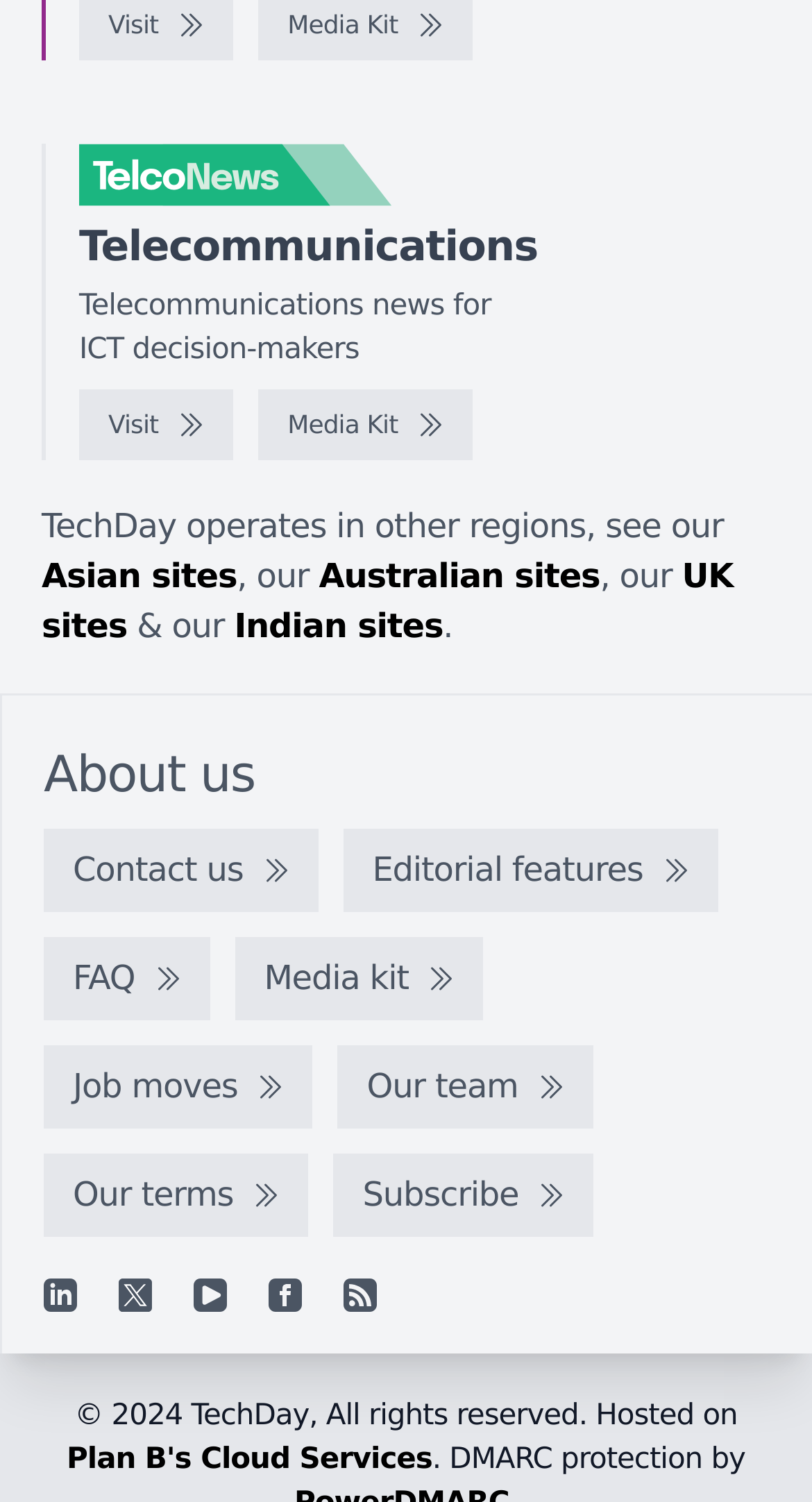Identify the bounding box coordinates of the element to click to follow this instruction: 'Learn about the Coplenishment ™'. Ensure the coordinates are four float values between 0 and 1, provided as [left, top, right, bottom].

None